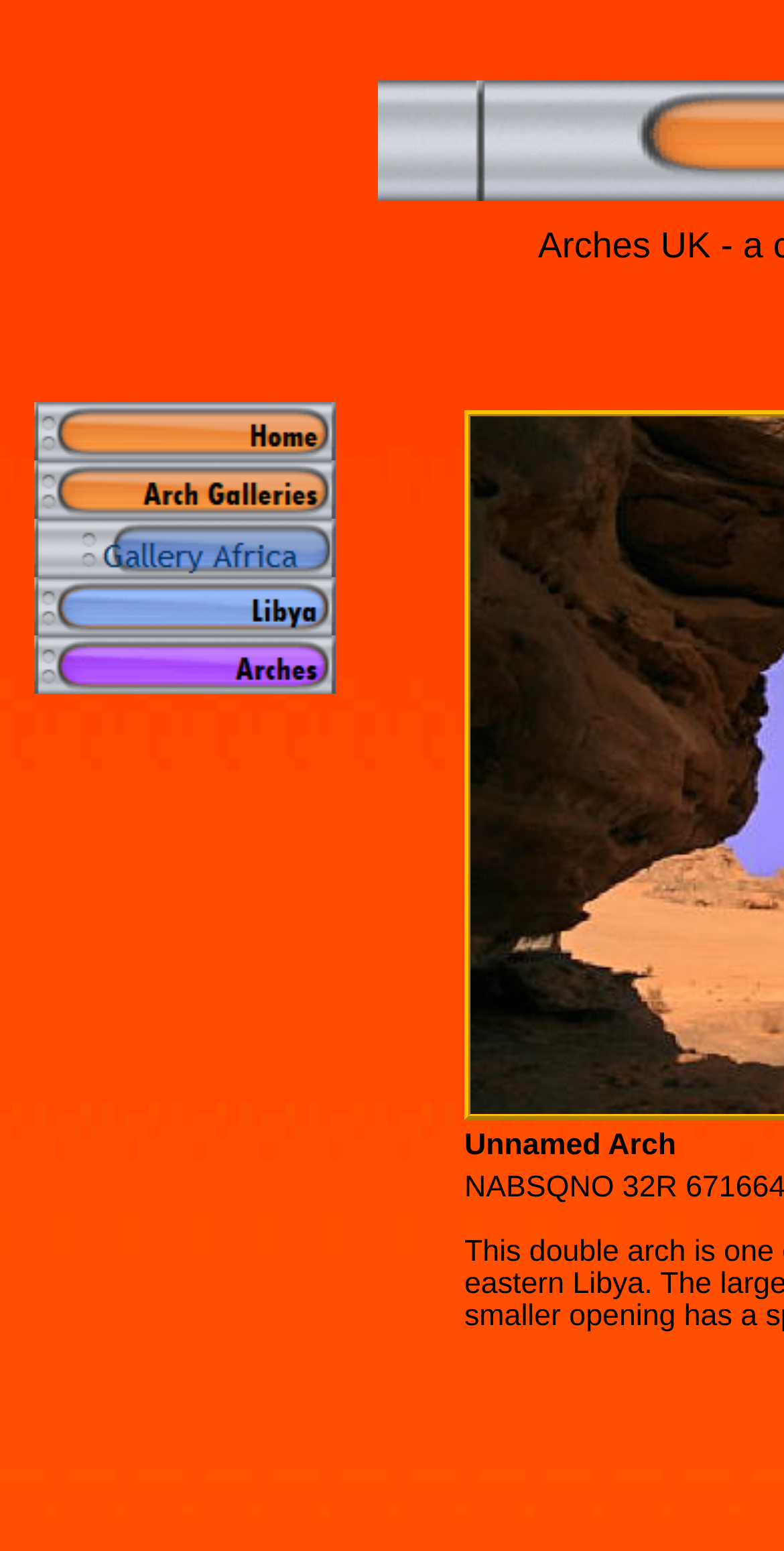Respond to the question below with a concise word or phrase:
How many table cells are there in the first table row?

1